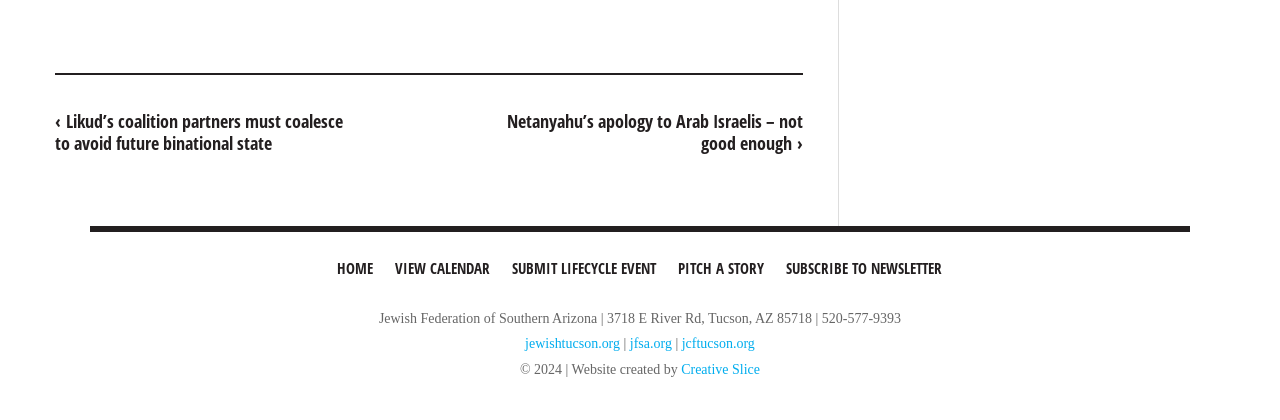What is the purpose of the 'SUBMIT LIFECYCLE EVENT' link?
Provide a comprehensive and detailed answer to the question.

I inferred the purpose of the link by looking at its text content, which suggests that it is used to submit some kind of event or information related to a person's life cycle.